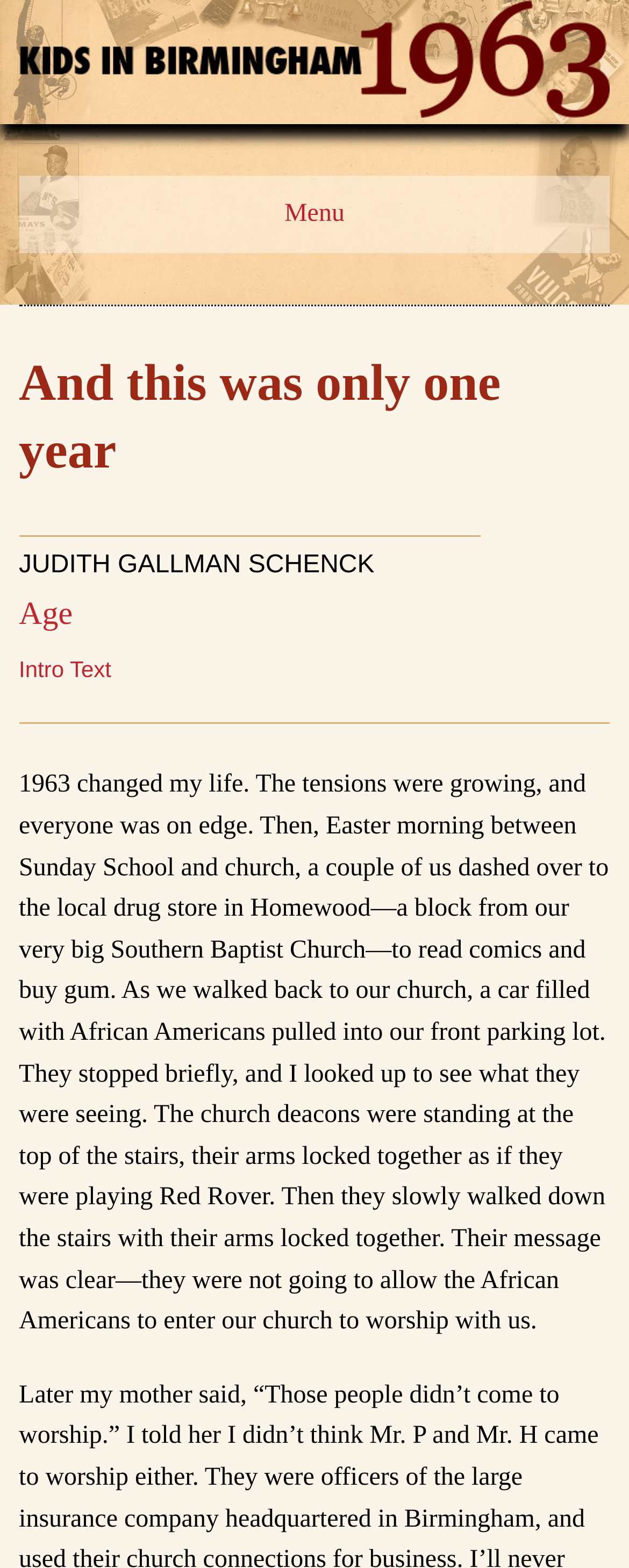Extract the bounding box coordinates for the described element: "Menu". The coordinates should be represented as four float numbers between 0 and 1: [left, top, right, bottom].

[0.452, 0.128, 0.548, 0.145]